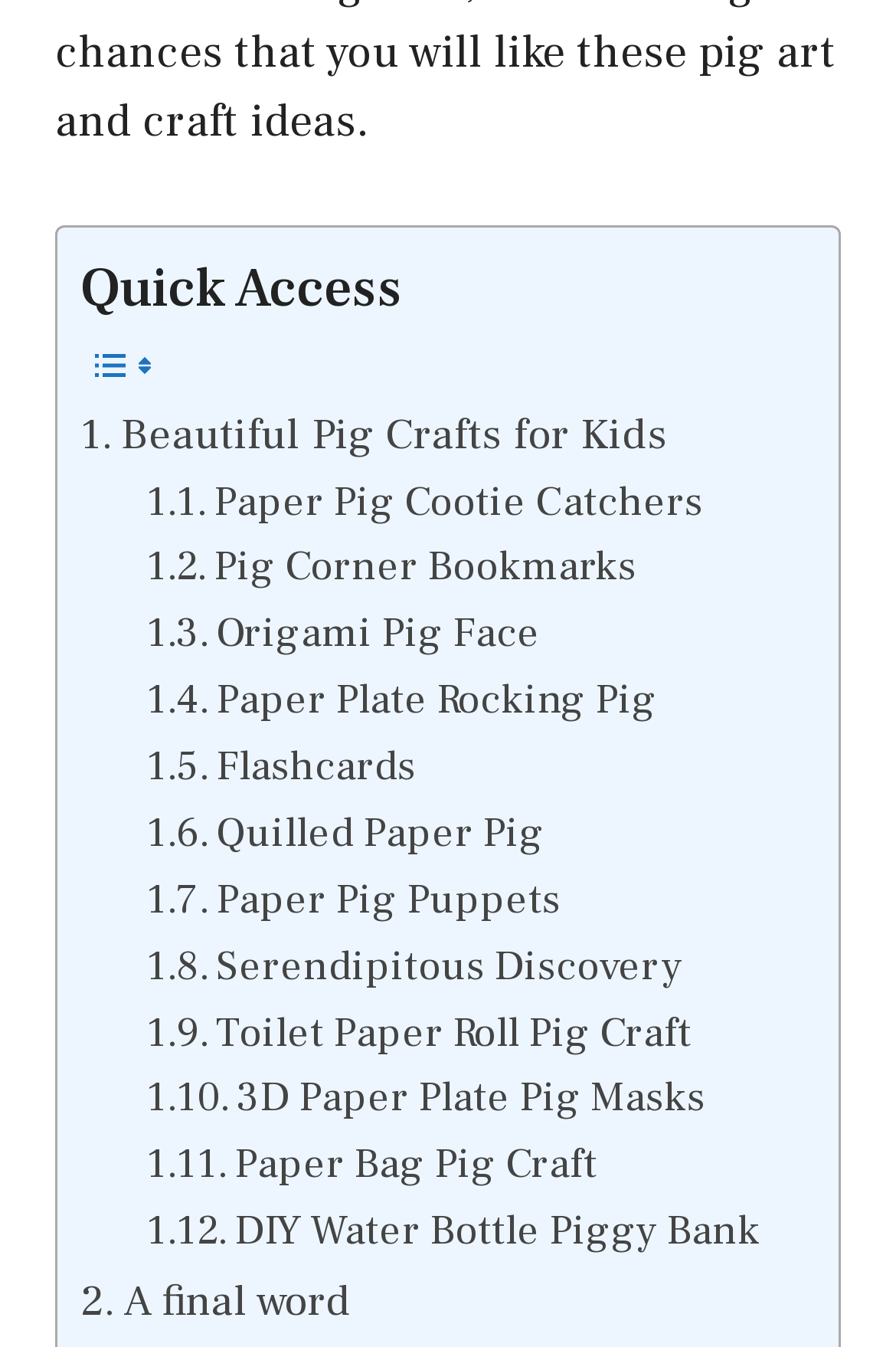Respond with a single word or phrase to the following question:
What is the text above the craft links?

Quick Access